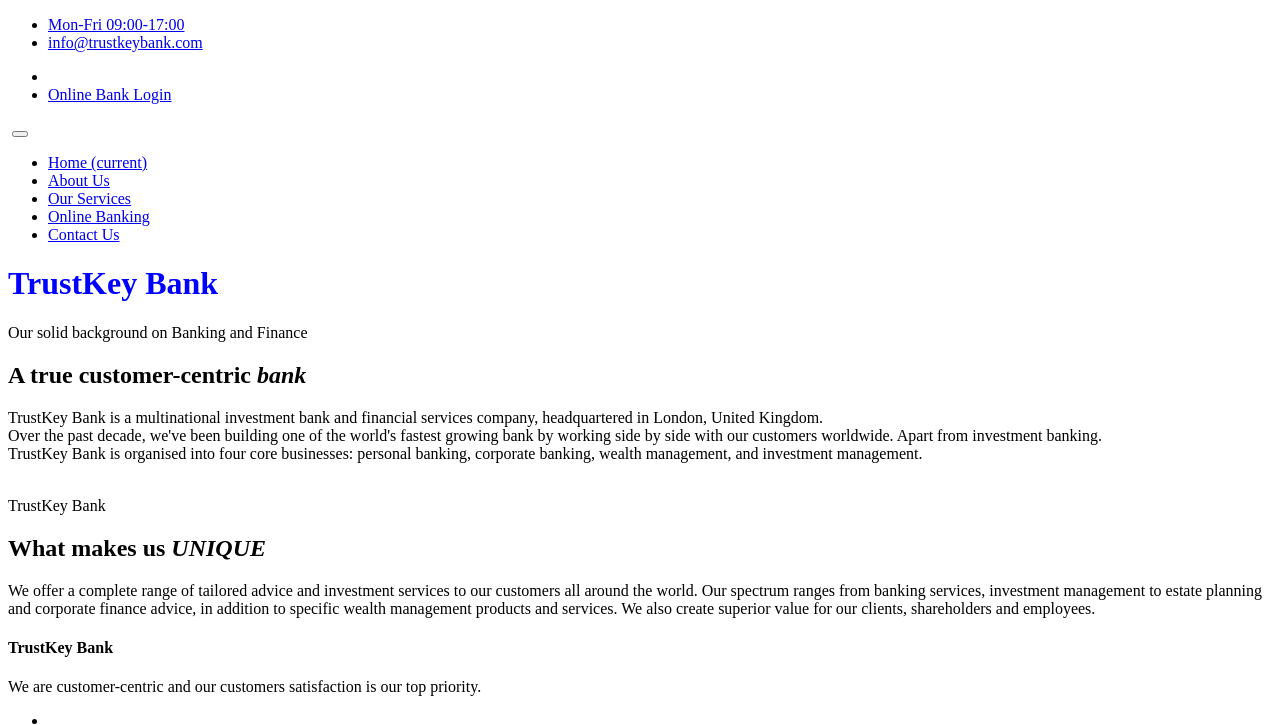Determine the bounding box coordinates of the clickable region to execute the instruction: "Learn about our services". The coordinates should be four float numbers between 0 and 1, denoted as [left, top, right, bottom].

[0.038, 0.262, 0.102, 0.286]